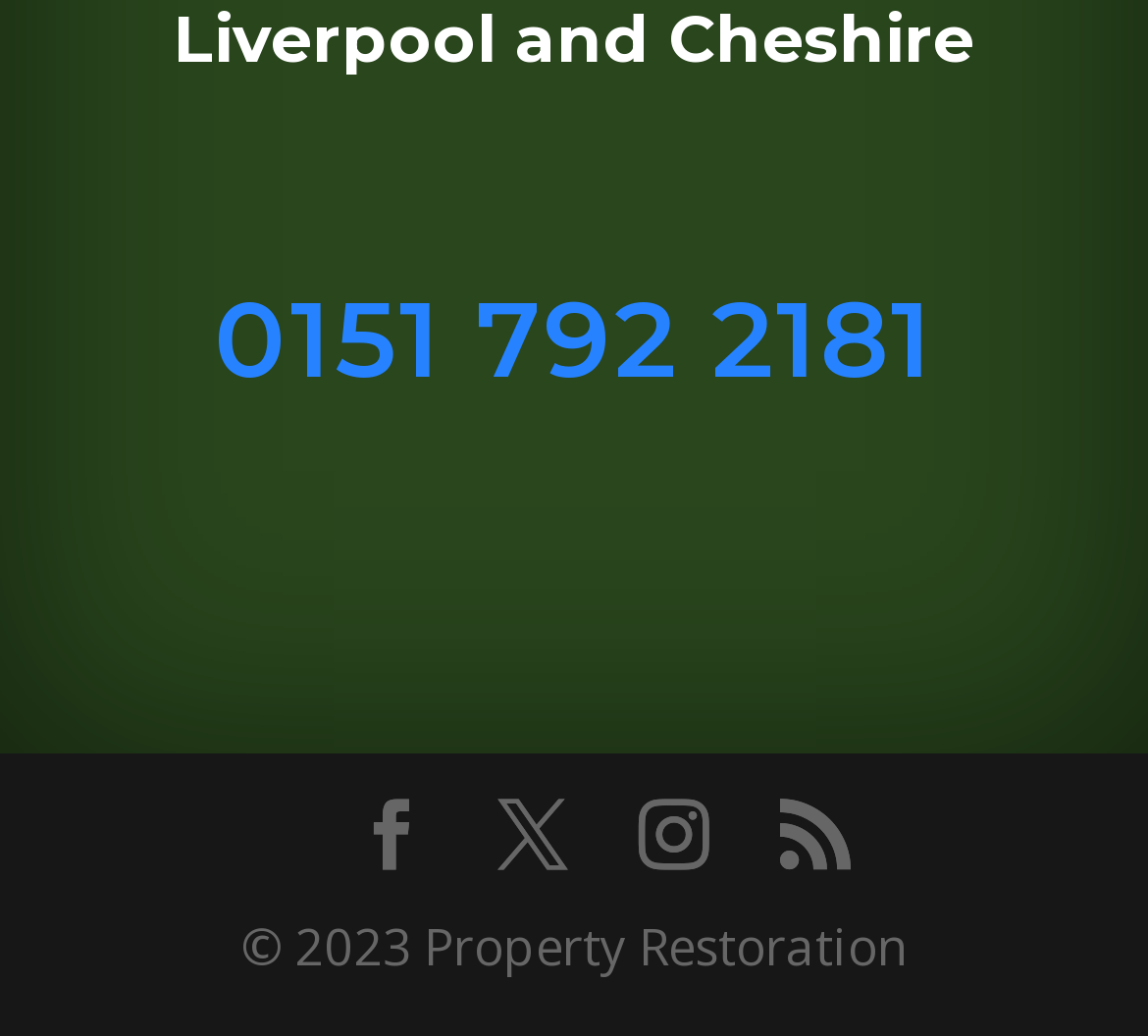Please give a one-word or short phrase response to the following question: 
What is the heading above the link?

0151 792 2181